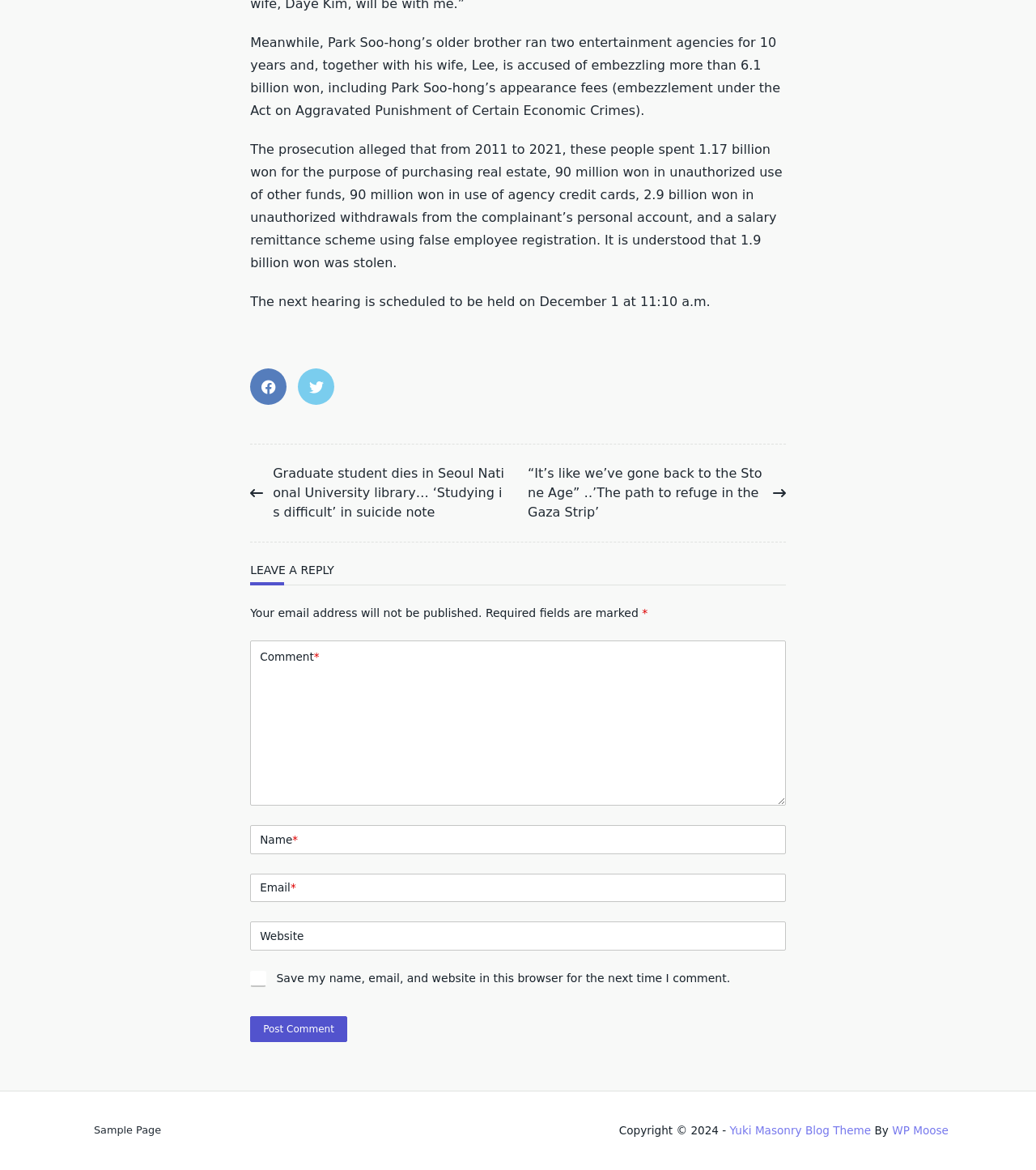Locate the bounding box coordinates of the UI element described by: "Yuki Masonry Blog Theme". The bounding box coordinates should consist of four float numbers between 0 and 1, i.e., [left, top, right, bottom].

[0.704, 0.961, 0.841, 0.972]